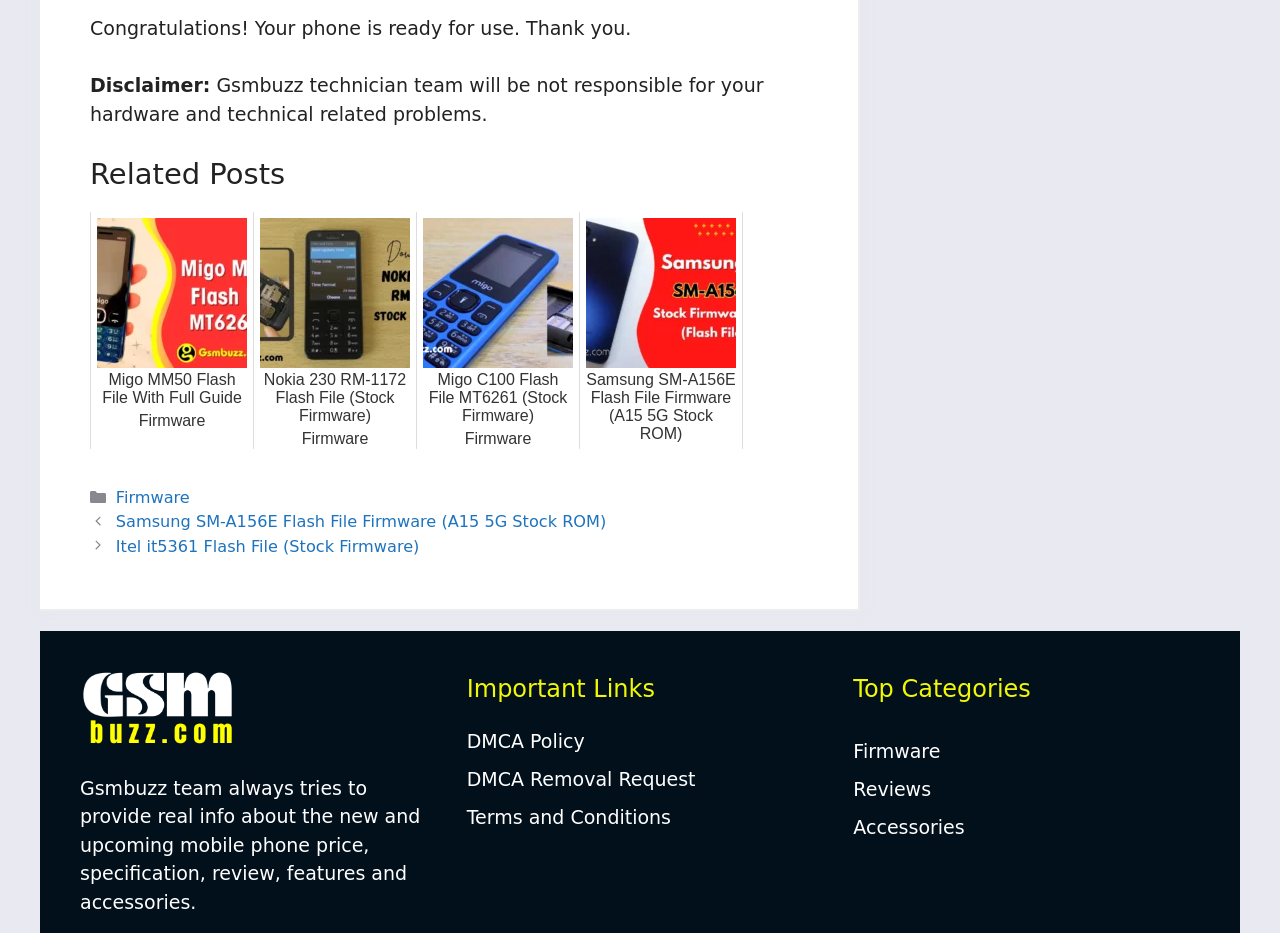Find the bounding box coordinates of the element you need to click on to perform this action: 'Click on 'Reviews''. The coordinates should be represented by four float values between 0 and 1, in the format [left, top, right, bottom].

[0.667, 0.834, 0.727, 0.857]